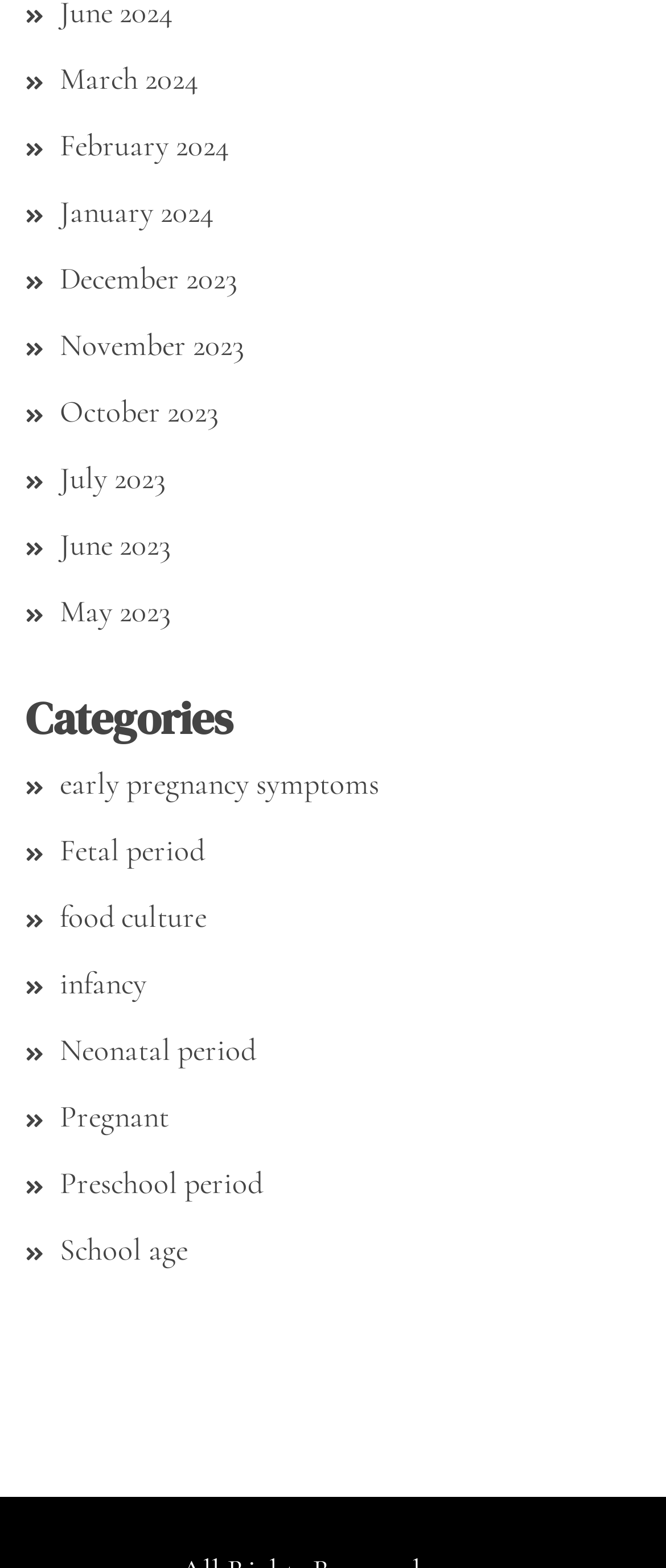Please provide the bounding box coordinates for the element that needs to be clicked to perform the instruction: "Click the Sign in button". The coordinates must consist of four float numbers between 0 and 1, formatted as [left, top, right, bottom].

None